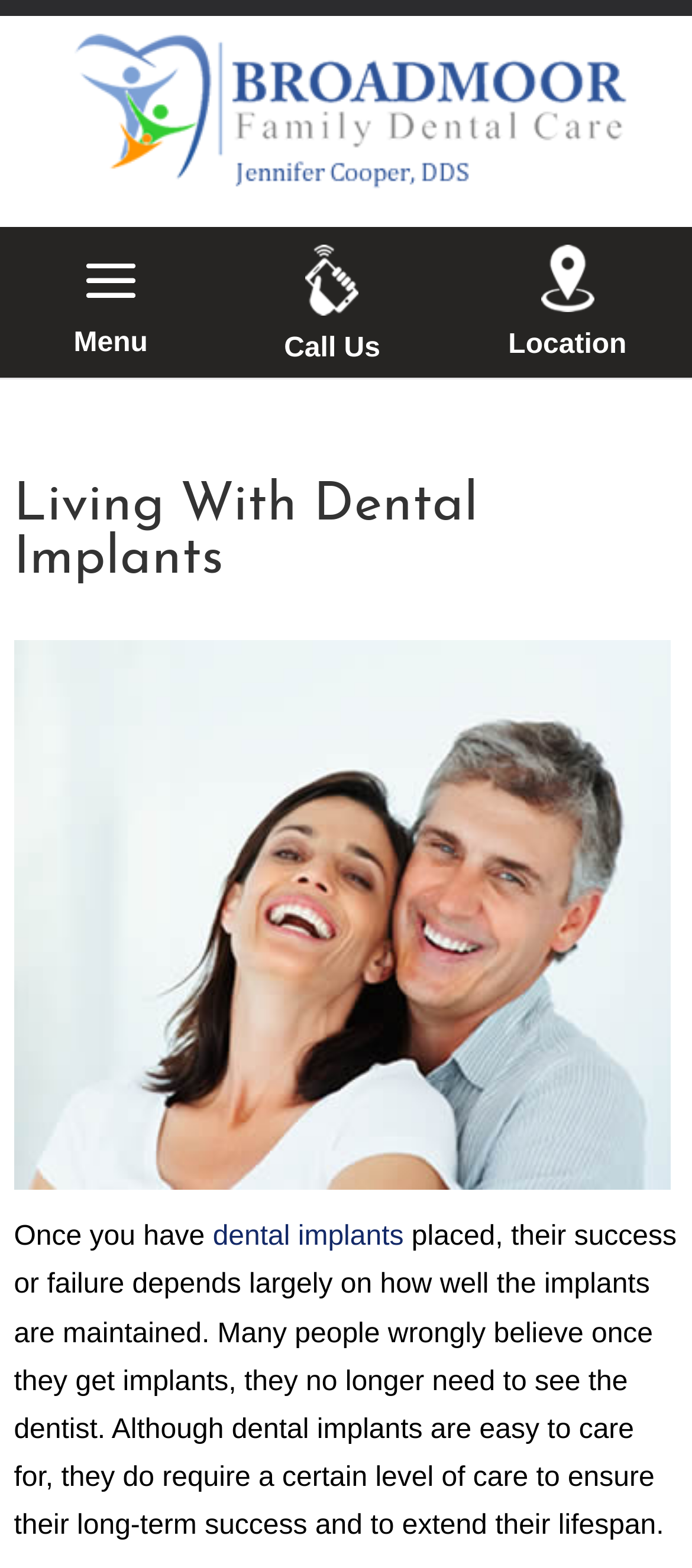What is required to ensure the long-term success of dental implants?
Using the screenshot, give a one-word or short phrase answer.

Proper maintenance